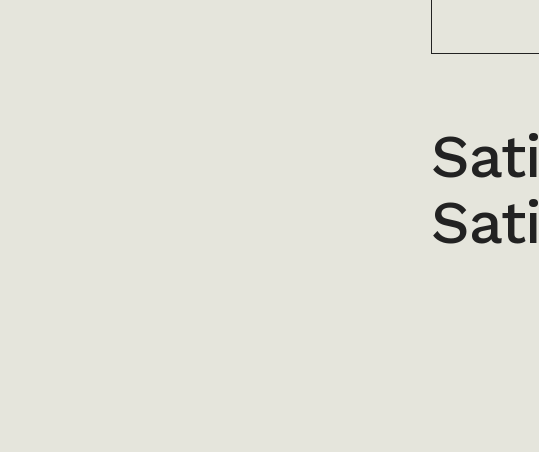What atmosphere does the company showcase?
Kindly answer the question with as much detail as you can.

The caption states that the combination of 'Satisfied Customers' and 'Satisfied Team' underscores the commitment of the company to client satisfaction and teamwork, showcasing a welcoming and positive atmosphere, implying that the company values a friendly and optimistic environment.